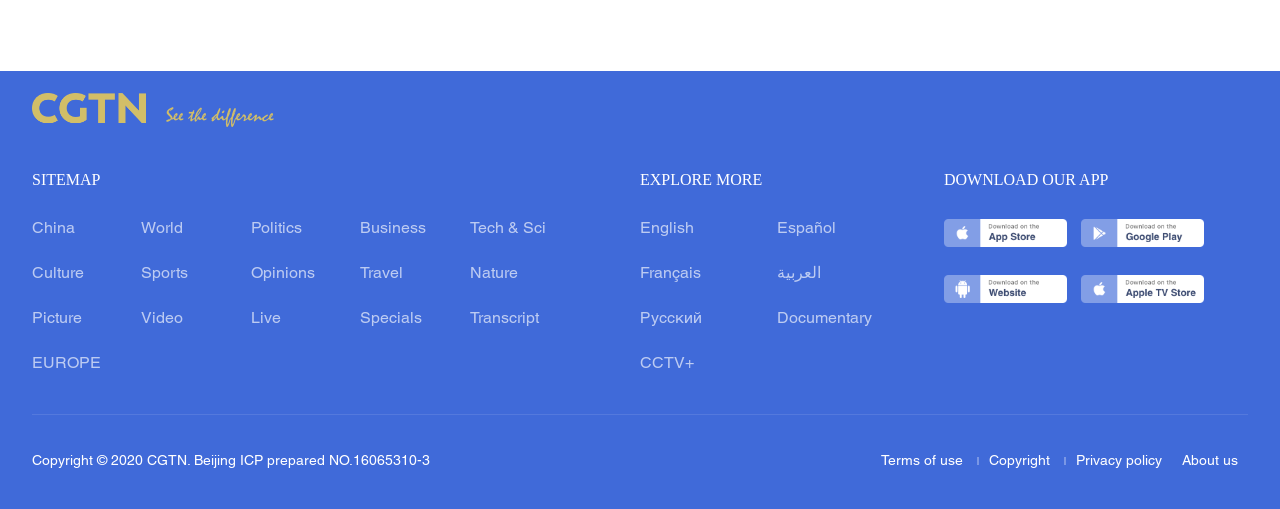Provide the bounding box coordinates of the area you need to click to execute the following instruction: "Watch video".

[0.11, 0.612, 0.143, 0.64]